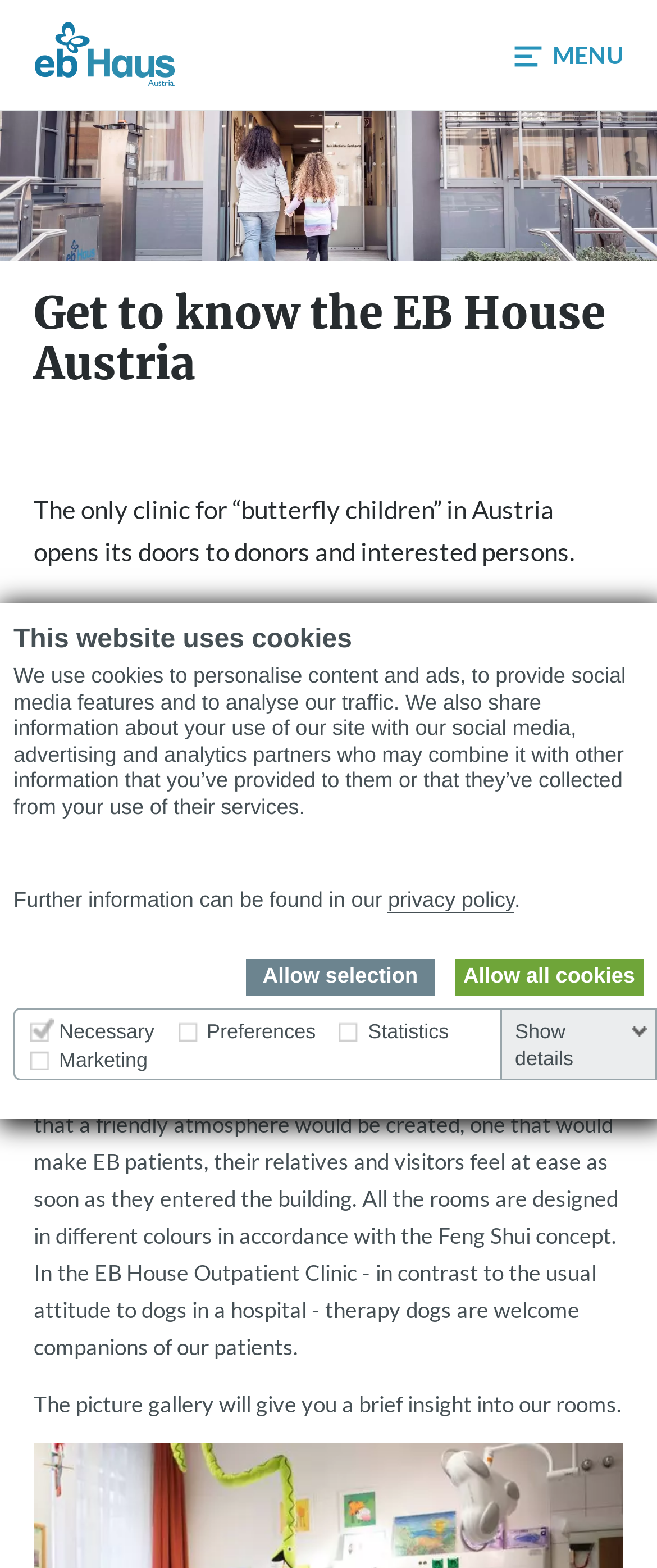Determine the bounding box coordinates of the section to be clicked to follow the instruction: "Read the privacy policy". The coordinates should be given as four float numbers between 0 and 1, formatted as [left, top, right, bottom].

[0.591, 0.567, 0.783, 0.583]